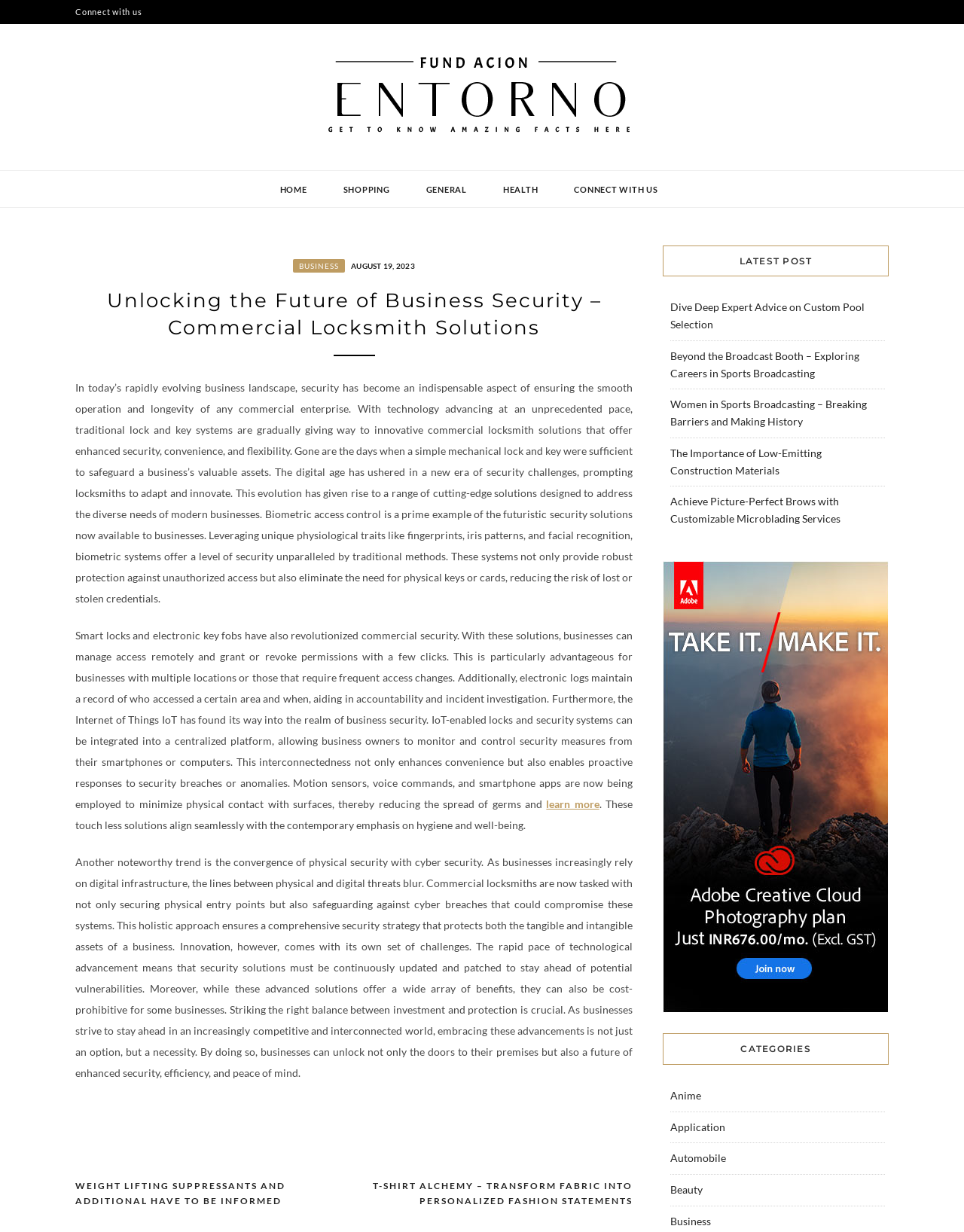Observe the image and answer the following question in detail: What is the purpose of electronic logs in smart locks?

According to the article, electronic logs in smart locks maintain a record of who accessed a certain area and when, aiding in accountability and incident investigation.